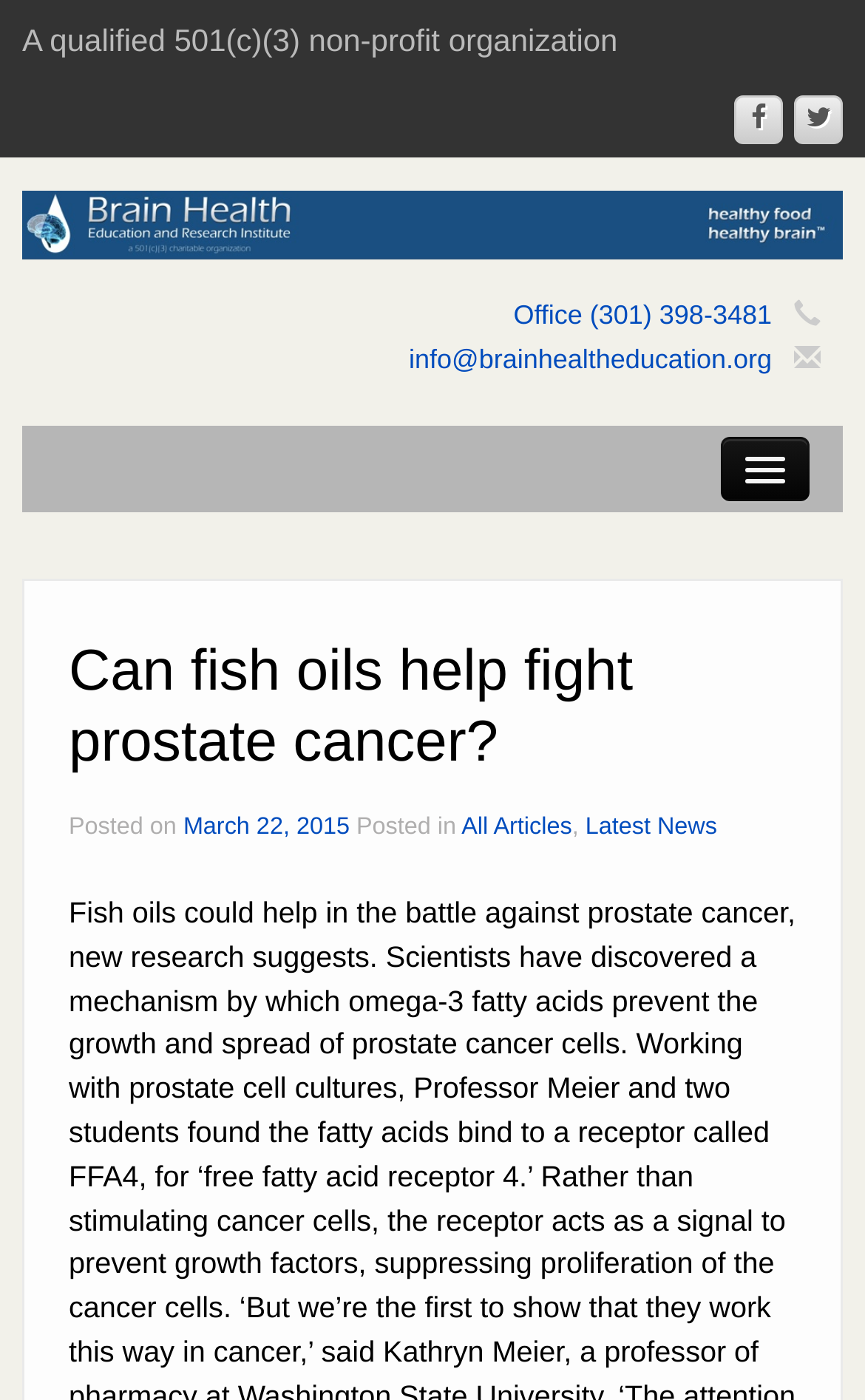Locate the bounding box coordinates of the element I should click to achieve the following instruction: "Click the Donate Now button".

[0.051, 0.432, 0.949, 0.492]